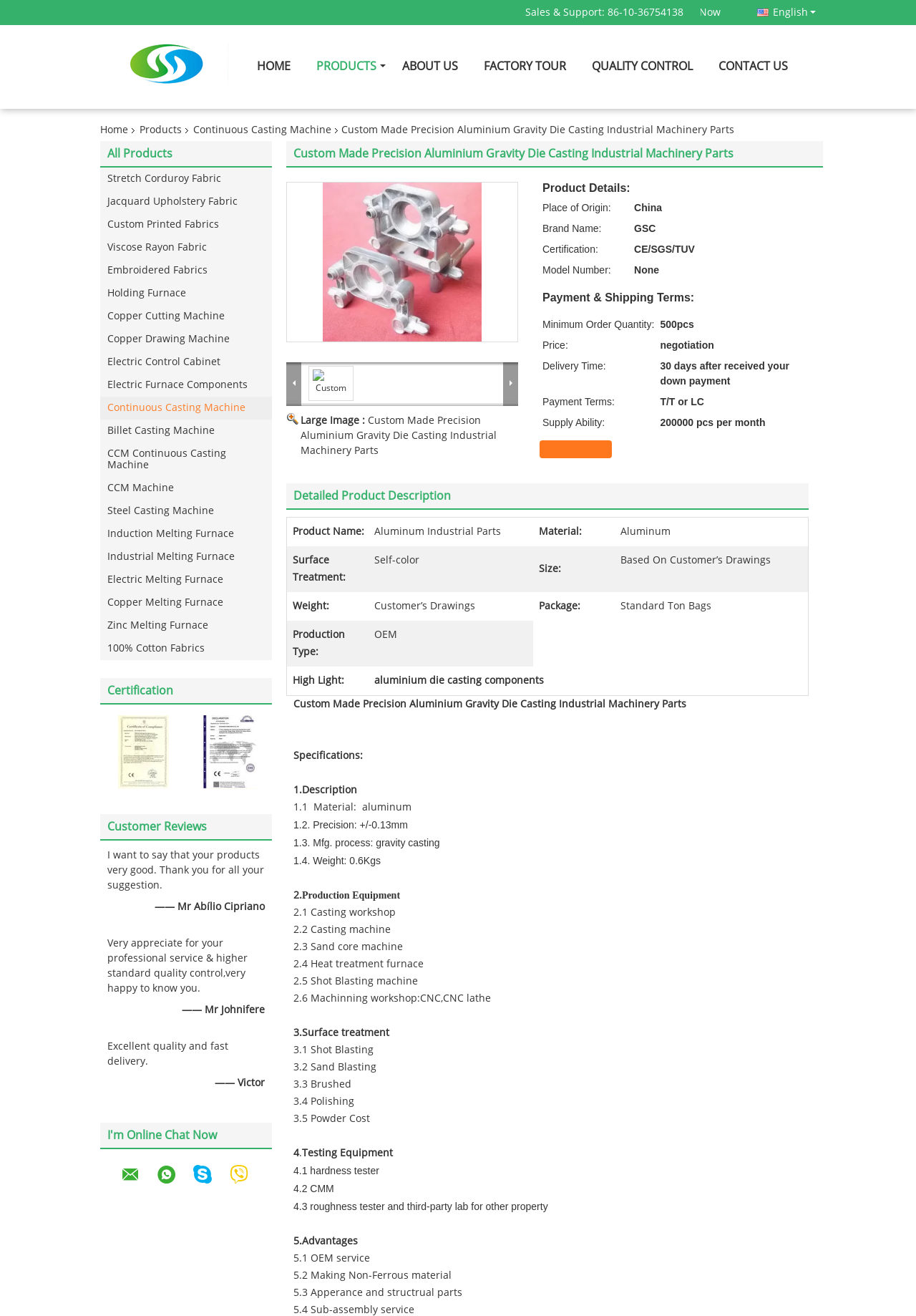Kindly determine the bounding box coordinates for the clickable area to achieve the given instruction: "View products under Continuous Casting Machine".

[0.205, 0.091, 0.368, 0.107]